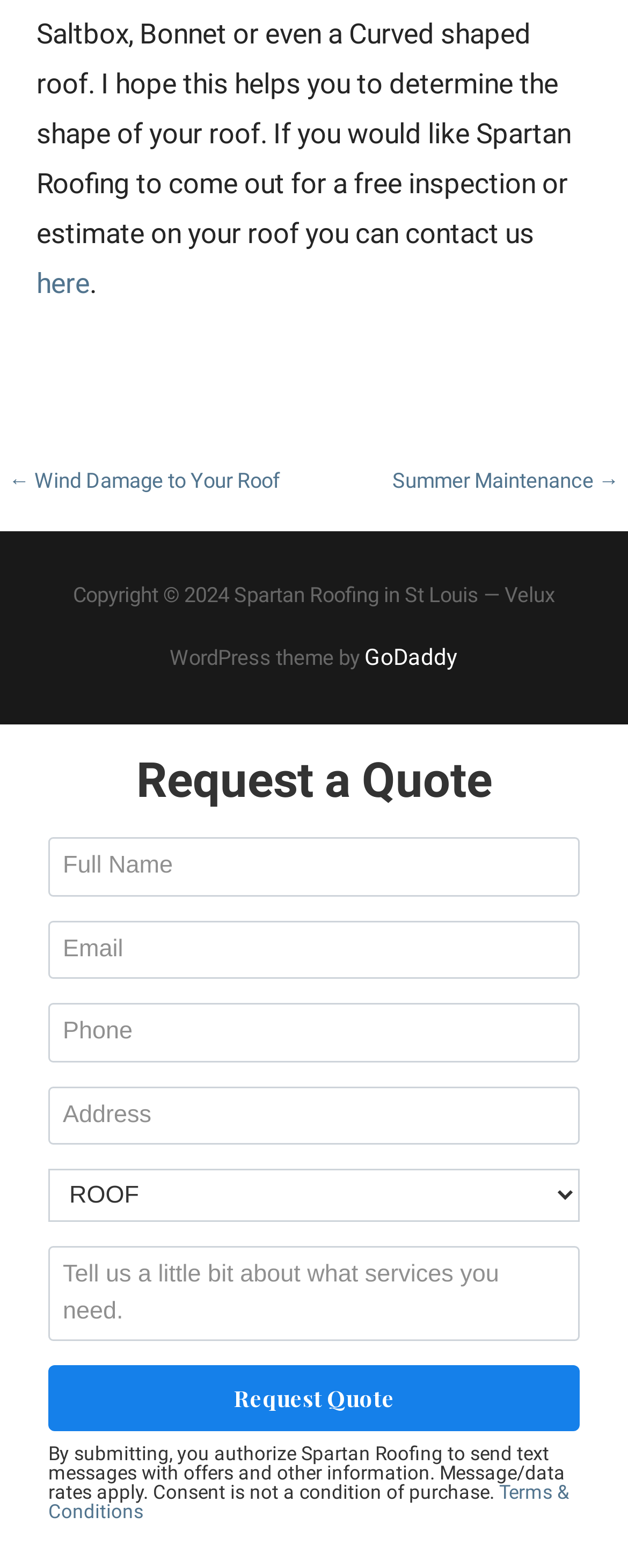Please identify the coordinates of the bounding box that should be clicked to fulfill this instruction: "Enter your full name".

[0.077, 0.534, 0.923, 0.571]